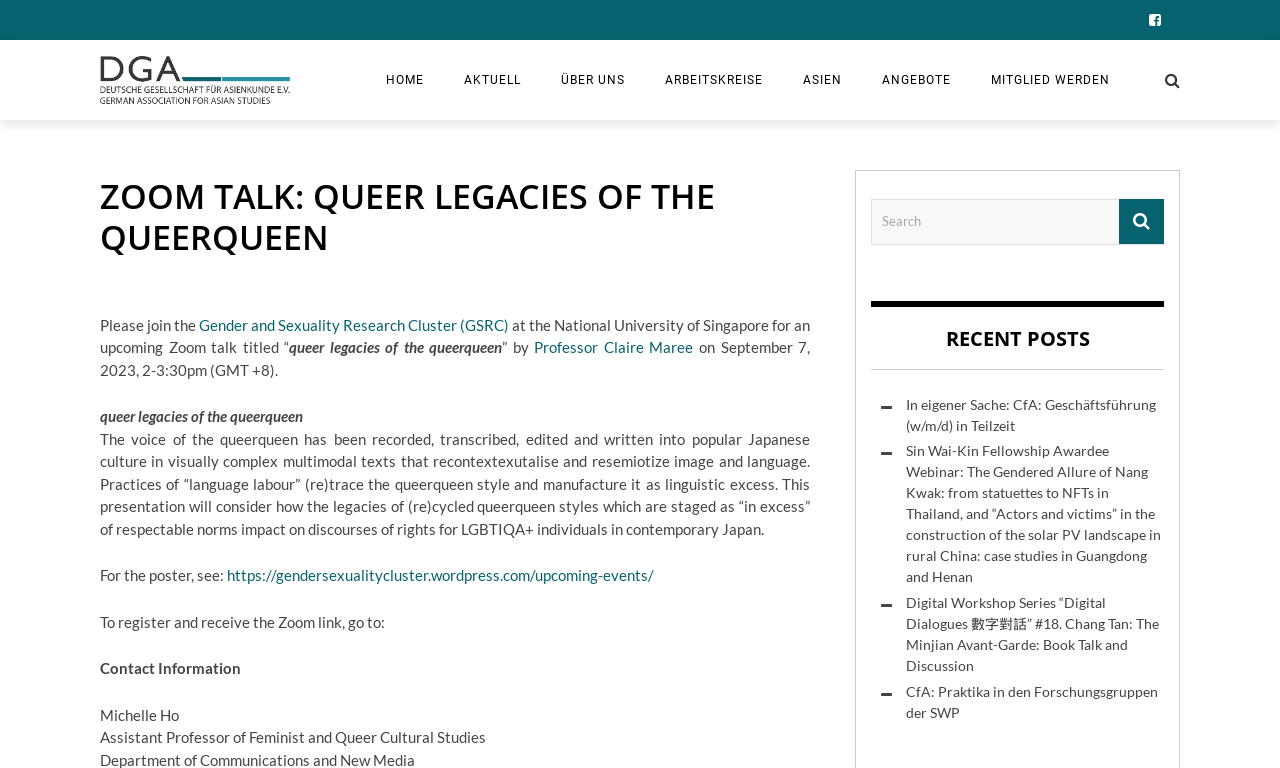Please determine the bounding box coordinates of the element to click on in order to accomplish the following task: "View RECENT POSTS". Ensure the coordinates are four float numbers ranging from 0 to 1, i.e., [left, top, right, bottom].

[0.729, 0.428, 0.861, 0.454]